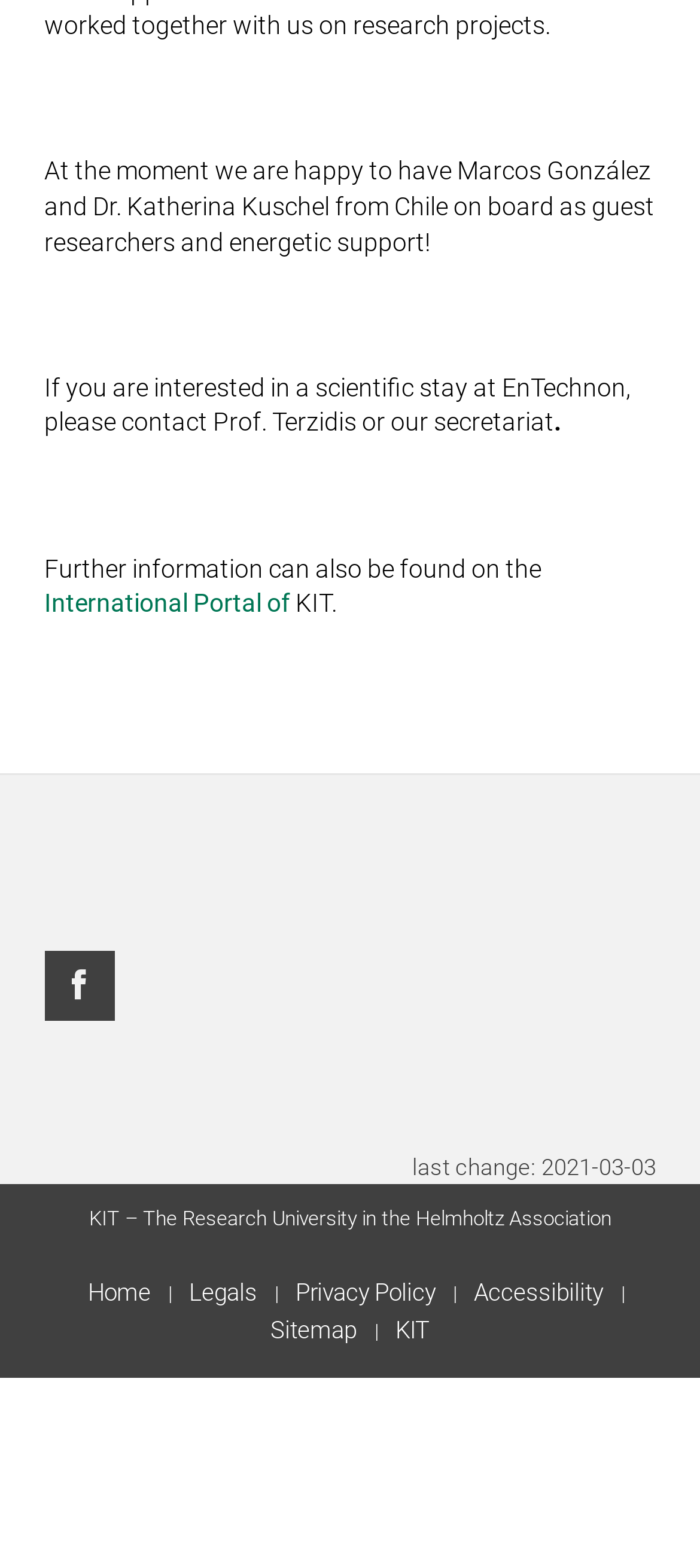Specify the bounding box coordinates of the area to click in order to execute this command: 'access the Legals page'. The coordinates should consist of four float numbers ranging from 0 to 1, and should be formatted as [left, top, right, bottom].

[0.253, 0.813, 0.385, 0.838]